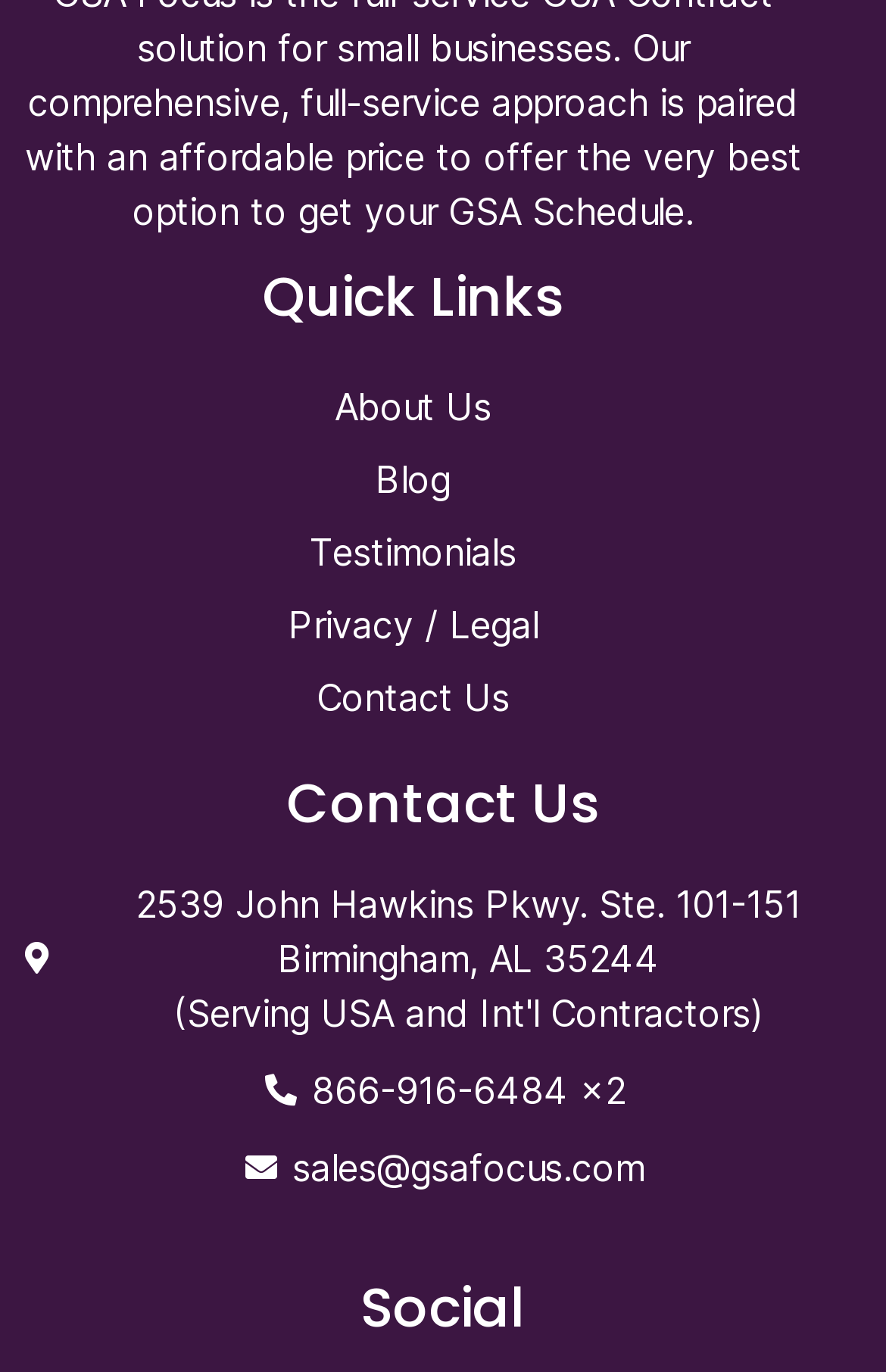Determine the bounding box coordinates of the UI element described by: "Ewan Kennedy".

None